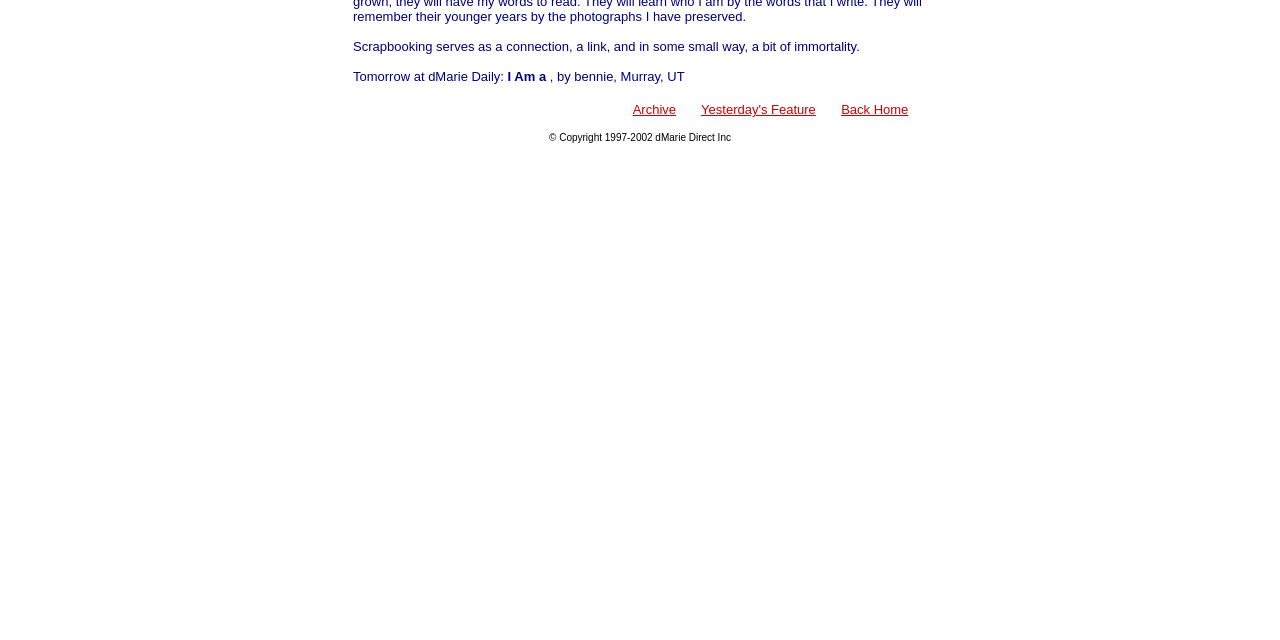Locate the bounding box of the UI element with the following description: "Archive".

[0.494, 0.159, 0.528, 0.183]